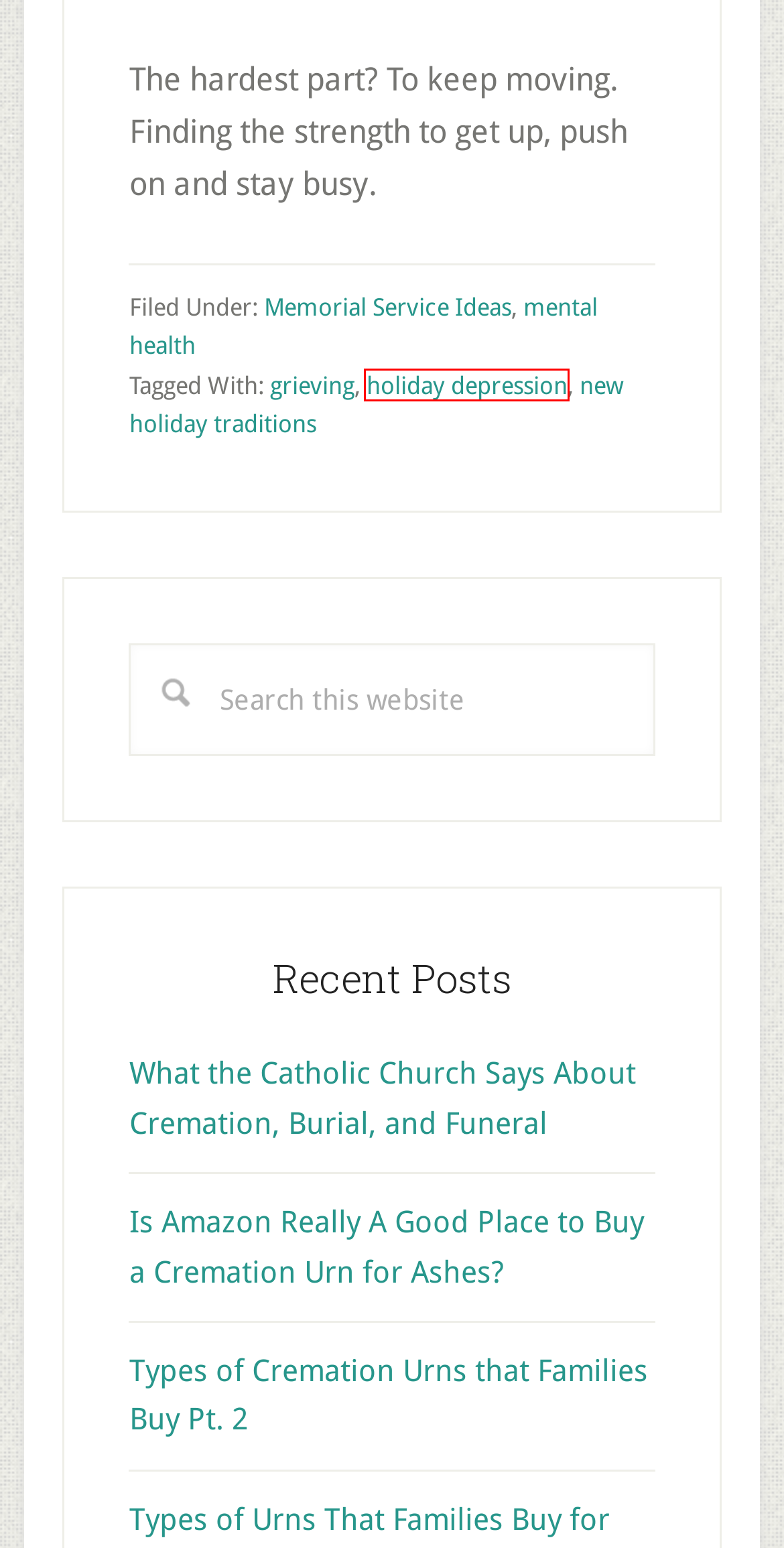Assess the screenshot of a webpage with a red bounding box and determine which webpage description most accurately matches the new page after clicking the element within the red box. Here are the options:
A. Types of Cremation Urns that Families Buy Pt. 2 | Life in the Garden
B. new holiday traditions | Life in the Garden
C. What the Catholic Church Says About Cremation, Burial, and Funeral | Life in the Garden
D. Is Amazon Really A Good Place to Buy a Cremation Urn for Ashes? Life in the Garden
E. Memorial Service Ideas | Life in the Garden
F. About Urn Garden Cremation Urns | Life in the Garden
G. The Daily Undertaker, The Variety and Importance of Ritual
H. holiday depression | Life in the Garden

H